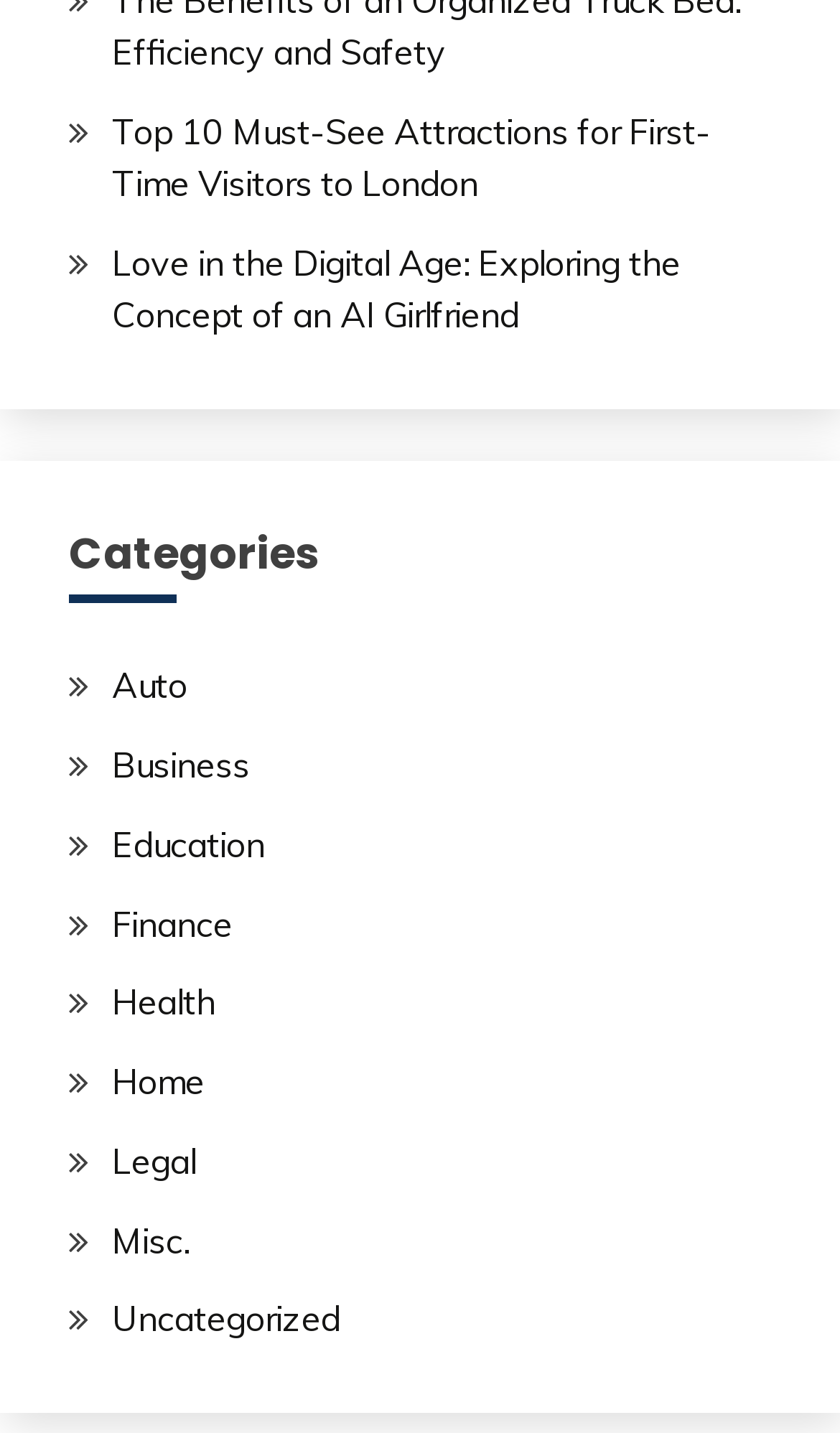Determine the bounding box coordinates of the section I need to click to execute the following instruction: "View Top 10 Must-See Attractions for First-Time Visitors to London". Provide the coordinates as four float numbers between 0 and 1, i.e., [left, top, right, bottom].

[0.133, 0.076, 0.846, 0.143]